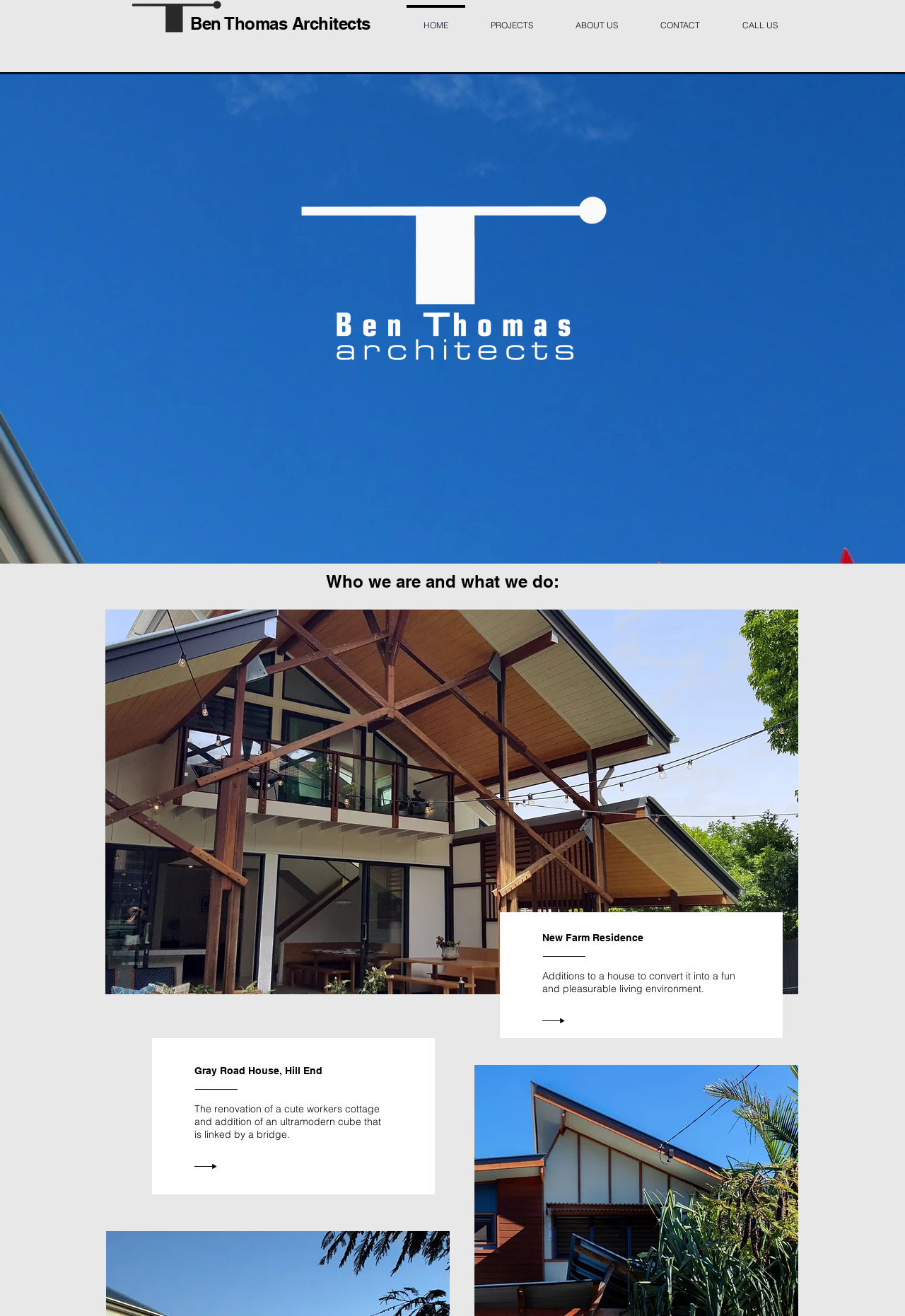Provide a short answer to the following question with just one word or phrase: What is the description of the Gray Road House project?

Renovation of a workers cottage